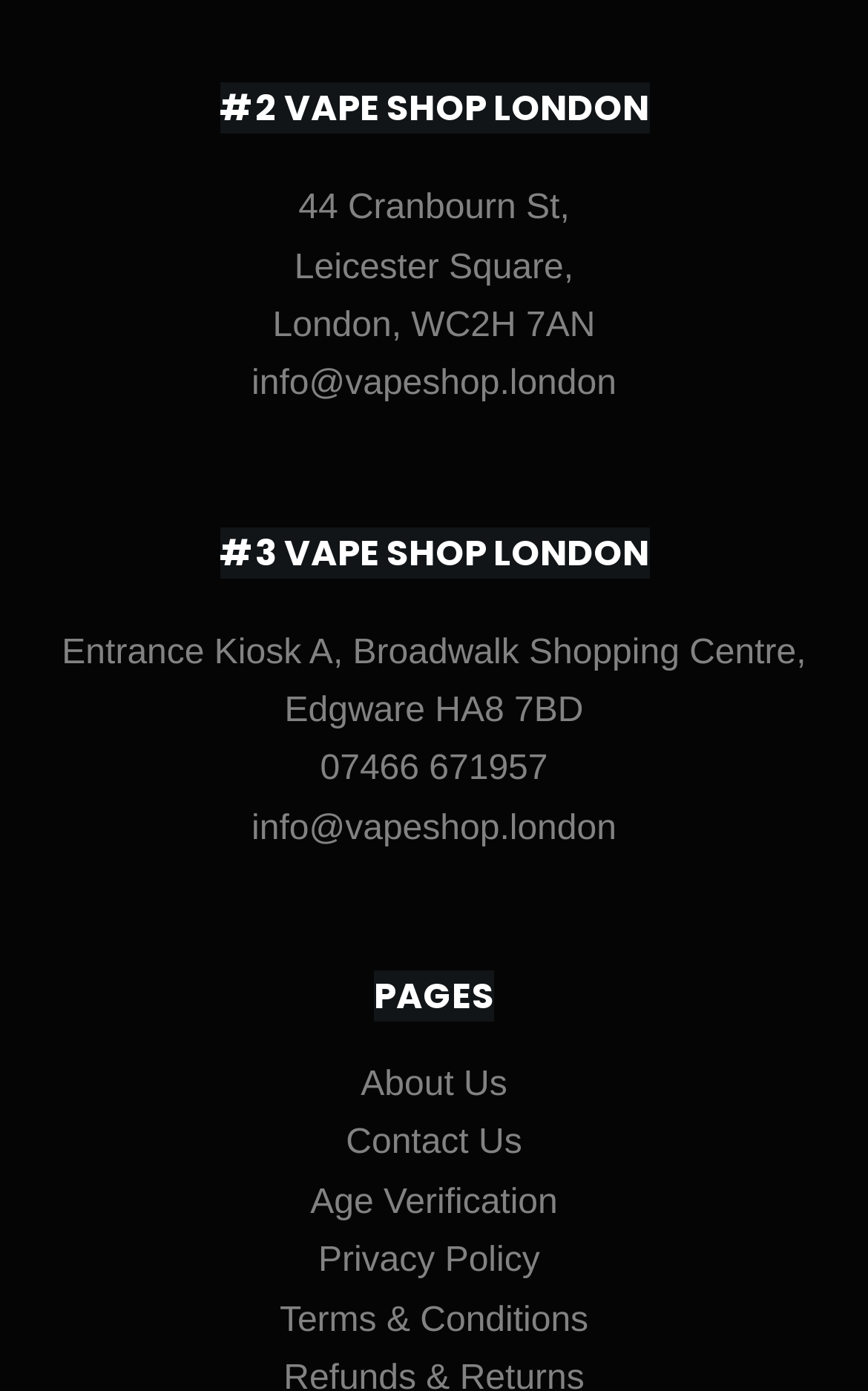Determine the bounding box coordinates for the region that must be clicked to execute the following instruction: "Read Terms & Conditions".

[0.322, 0.935, 0.678, 0.963]